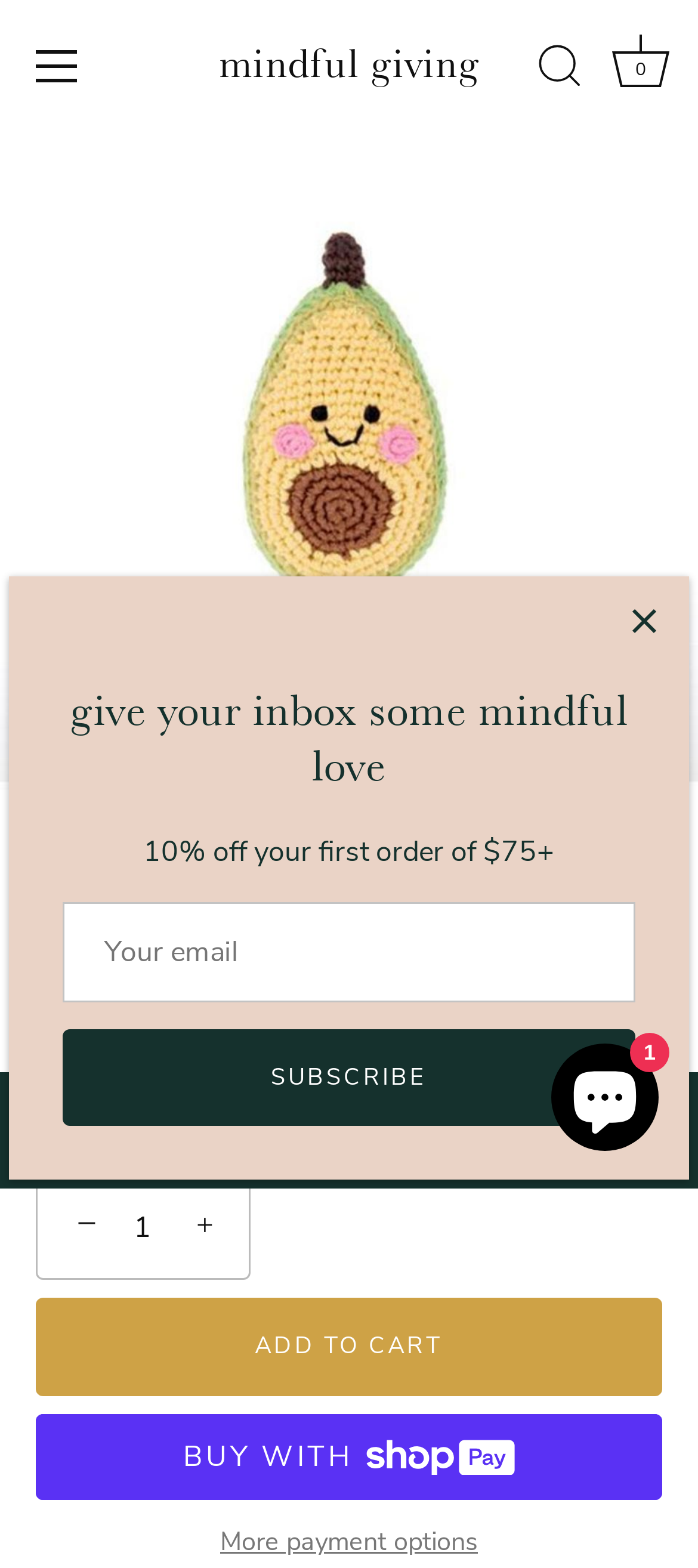Please provide a one-word or short phrase answer to the question:
What is the price of the Avocado Rattle?

¥126.00